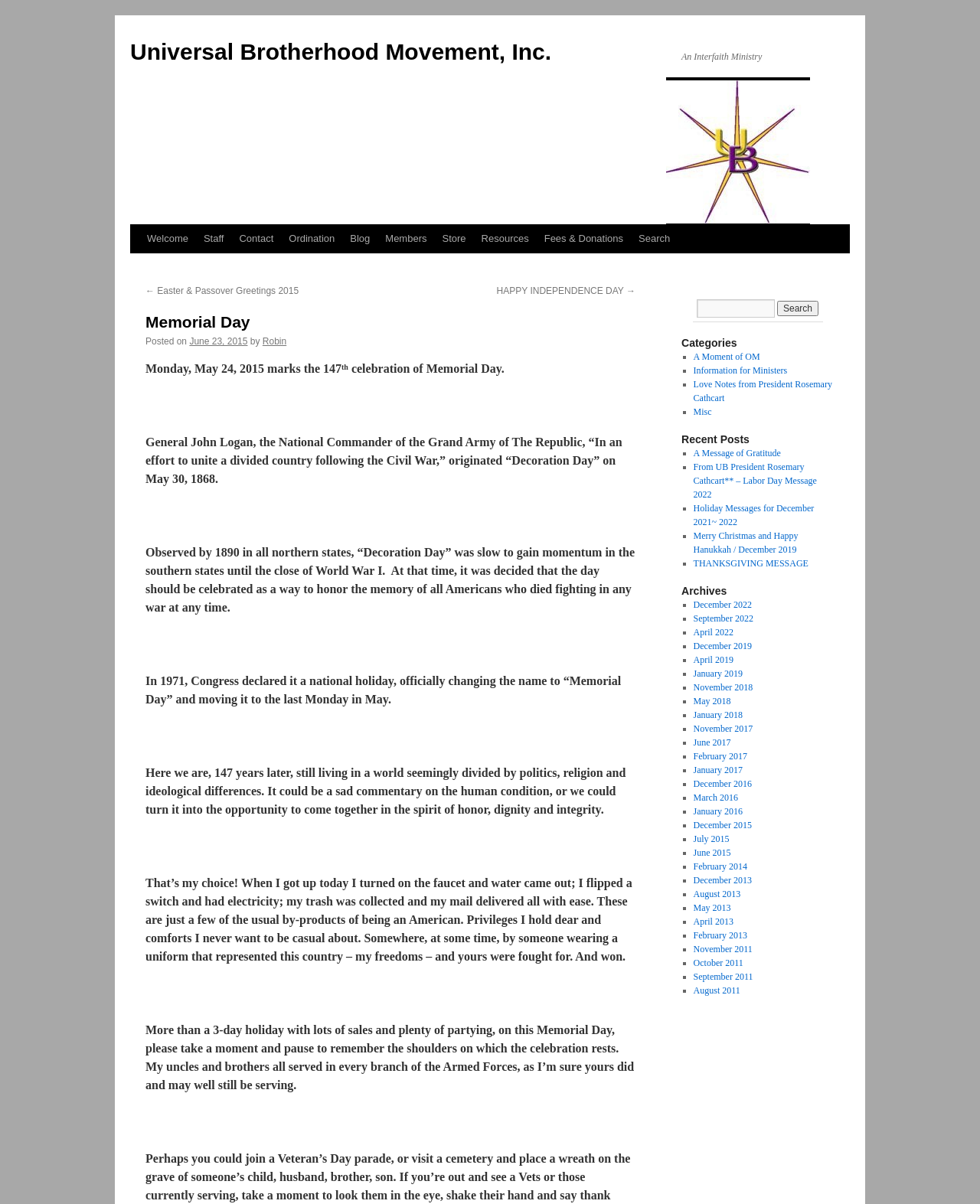What is the name of the interfaith ministry?
Using the image, elaborate on the answer with as much detail as possible.

The name of the interfaith ministry can be found in the static text 'An Interfaith Ministry' which is located below the link 'Universal Brotherhood Movement, Inc.' at the top of the webpage.